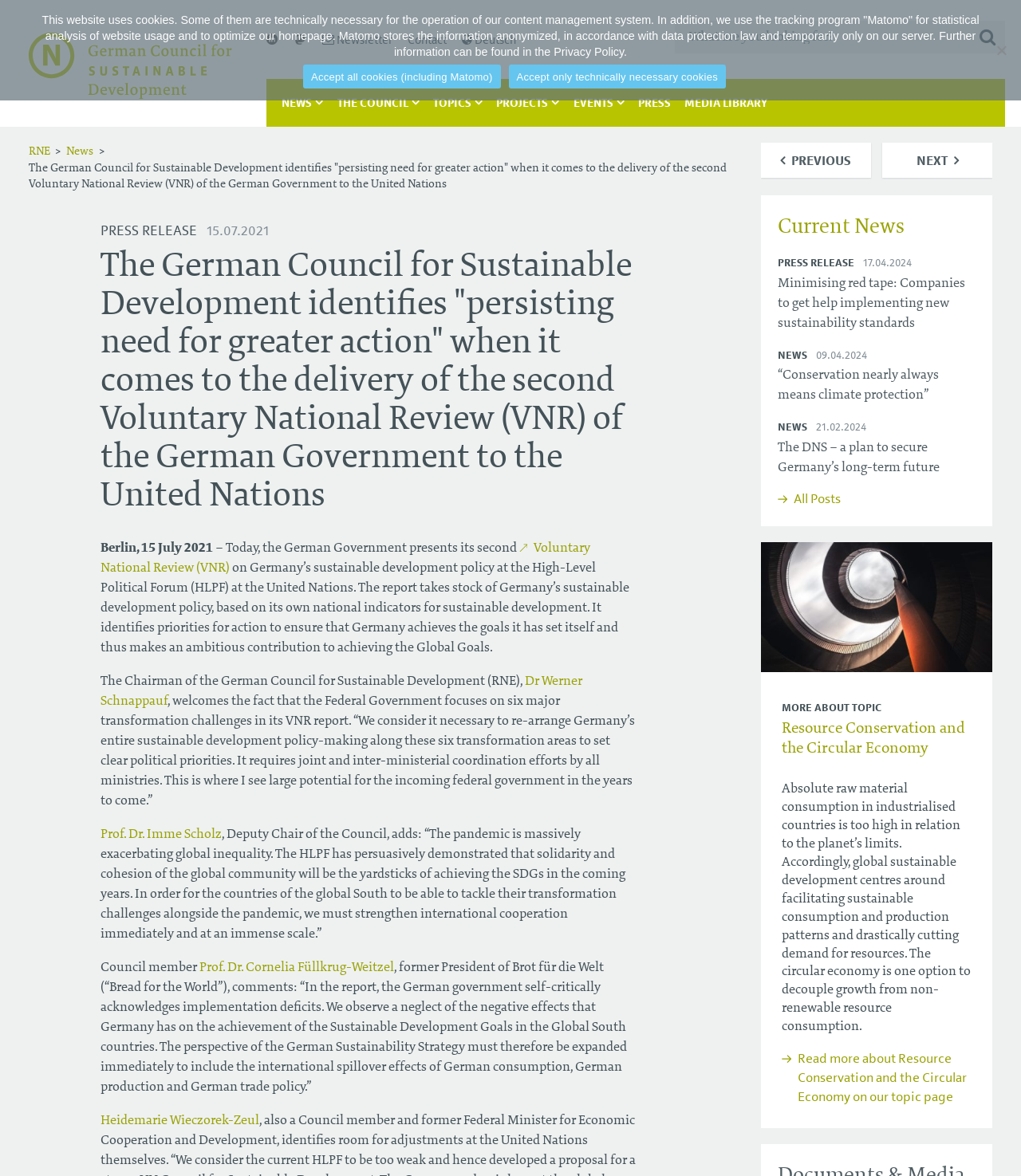Locate the bounding box coordinates of the clickable area to execute the instruction: "Go to the next page". Provide the coordinates as four float numbers between 0 and 1, represented as [left, top, right, bottom].

[0.864, 0.121, 0.972, 0.151]